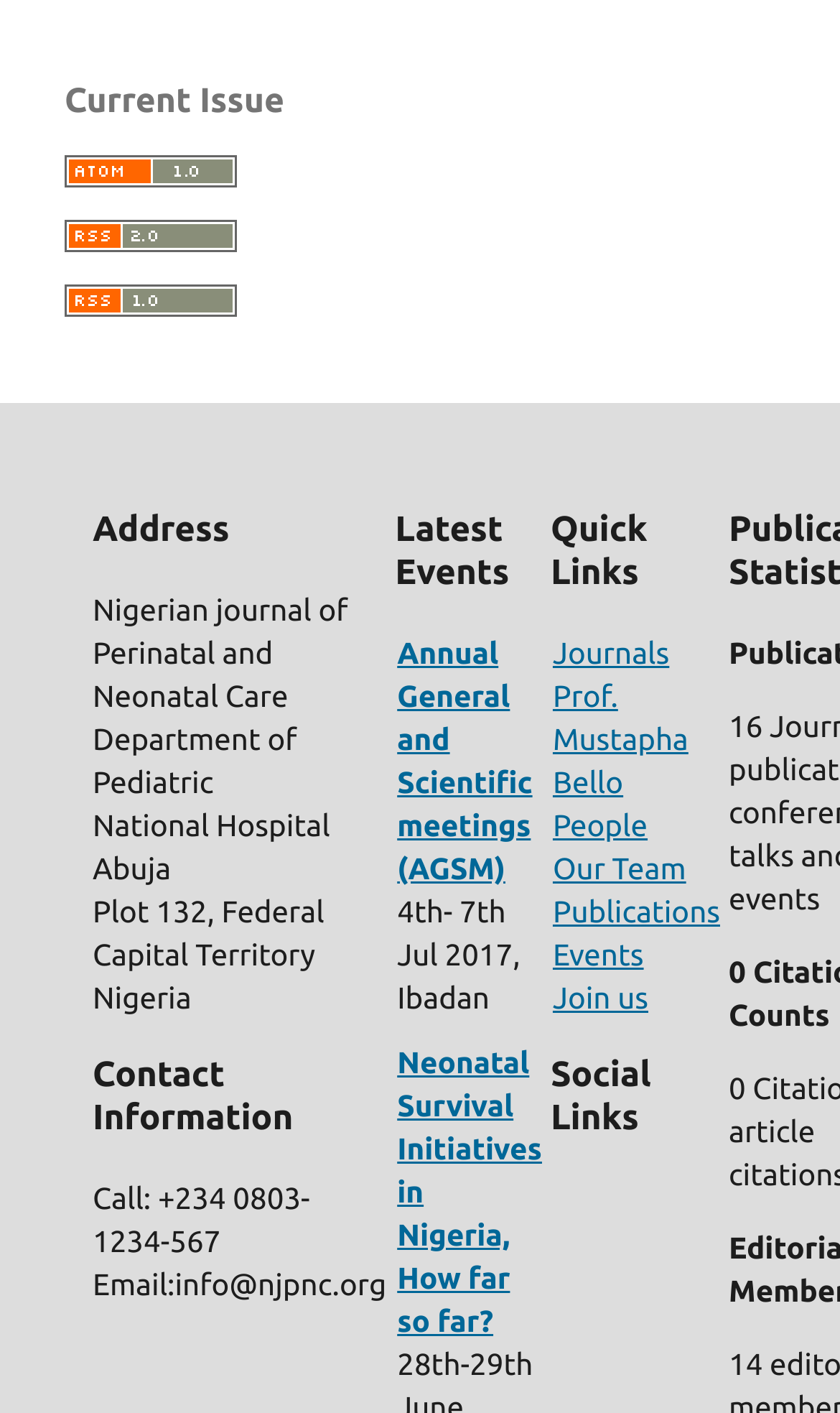Please locate the bounding box coordinates of the element that needs to be clicked to achieve the following instruction: "Explore Events". The coordinates should be four float numbers between 0 and 1, i.e., [left, top, right, bottom].

[0.658, 0.663, 0.766, 0.688]